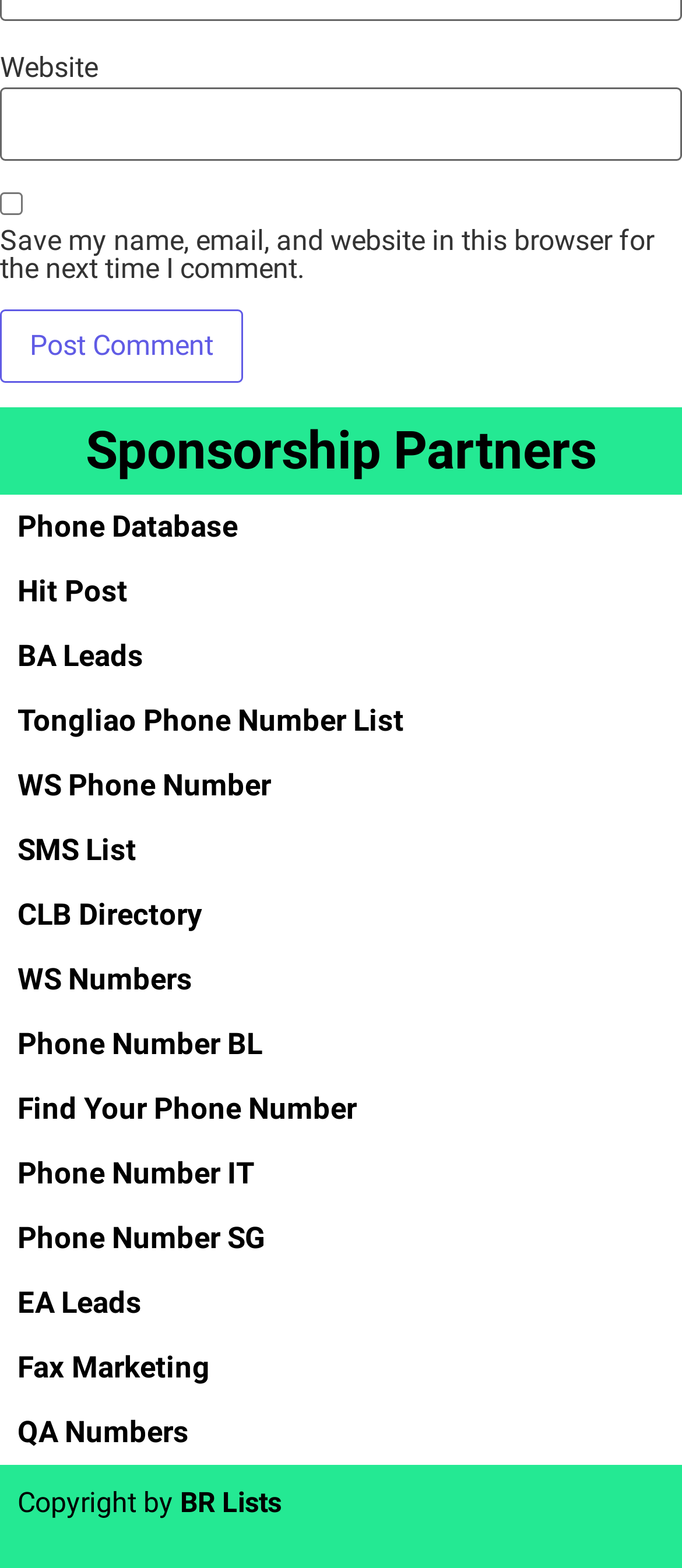What is the copyright information at the bottom of the page?
Utilize the image to construct a detailed and well-explained answer.

The static text at the bottom of the page reads 'Copyright by' followed by a link to 'BR Lists', indicating that the webpage's content is copyrighted by the entity associated with BR Lists.